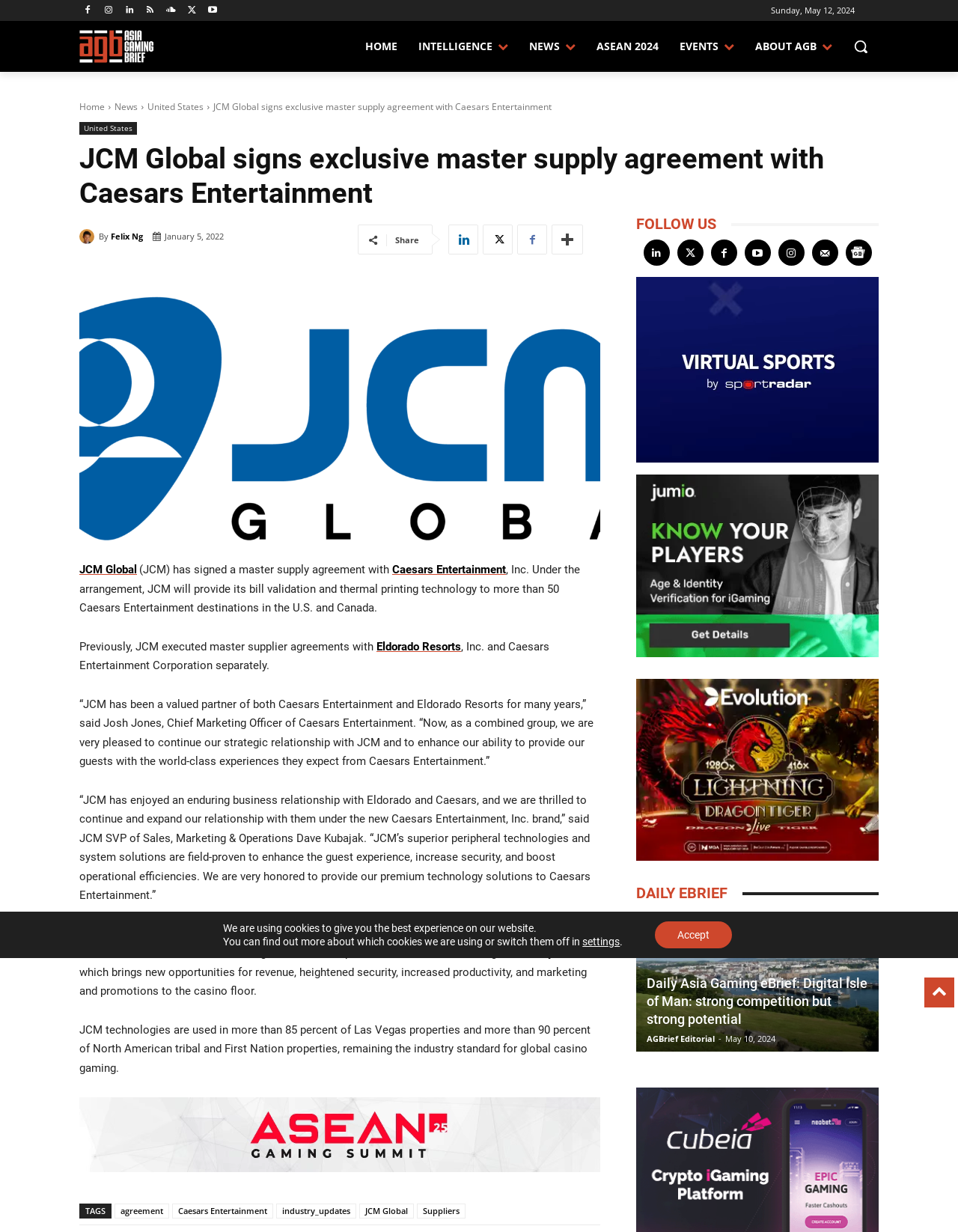Using the provided element description, identify the bounding box coordinates as (top-left x, top-left y, bottom-right x, bottom-right y). Ensure all values are between 0 and 1. Description: EVENTS

[0.698, 0.023, 0.777, 0.052]